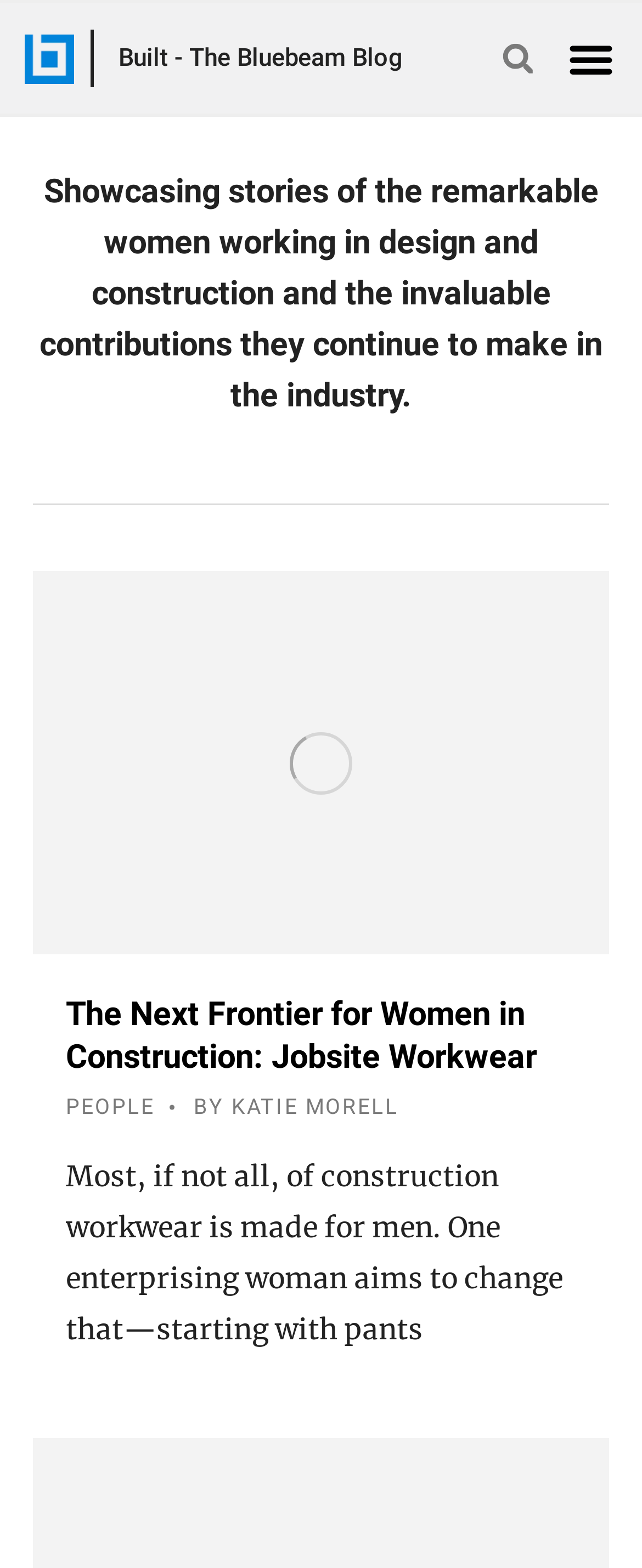Reply to the question with a single word or phrase:
What is the purpose of the 'Go to Top' link?

To go back to the top of the page